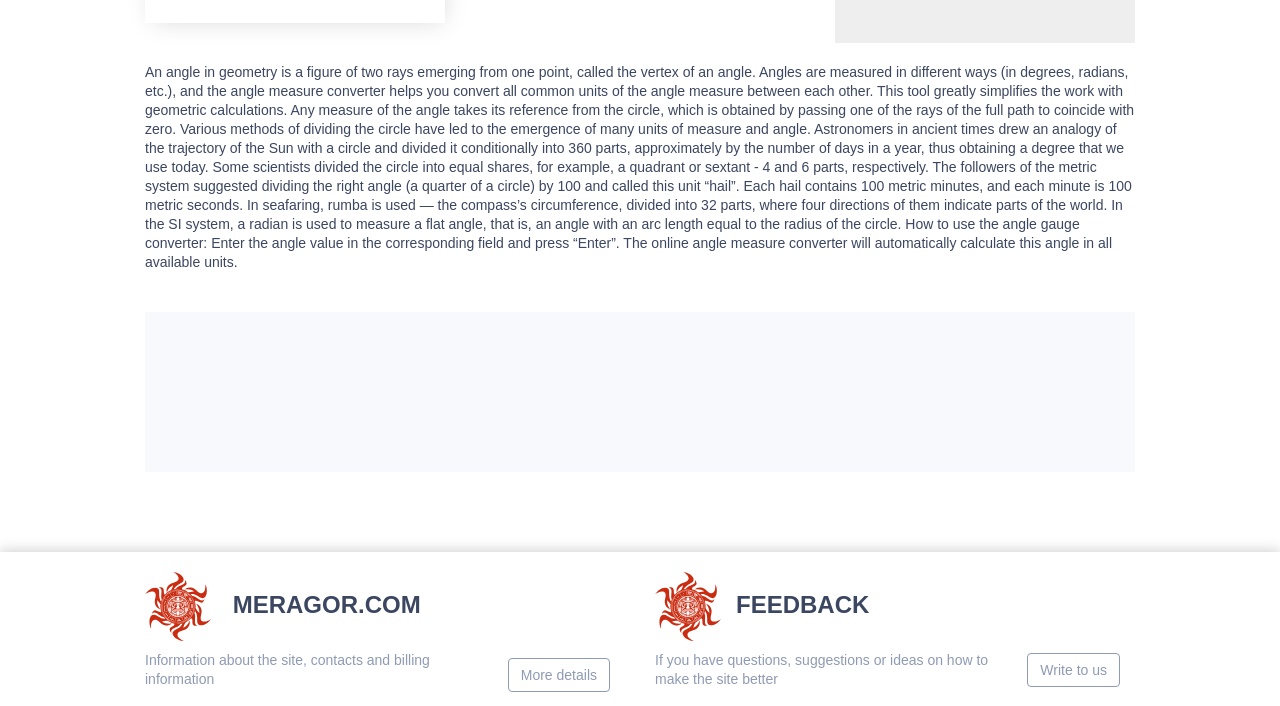Give the bounding box coordinates for the element described by: "LC-130".

None